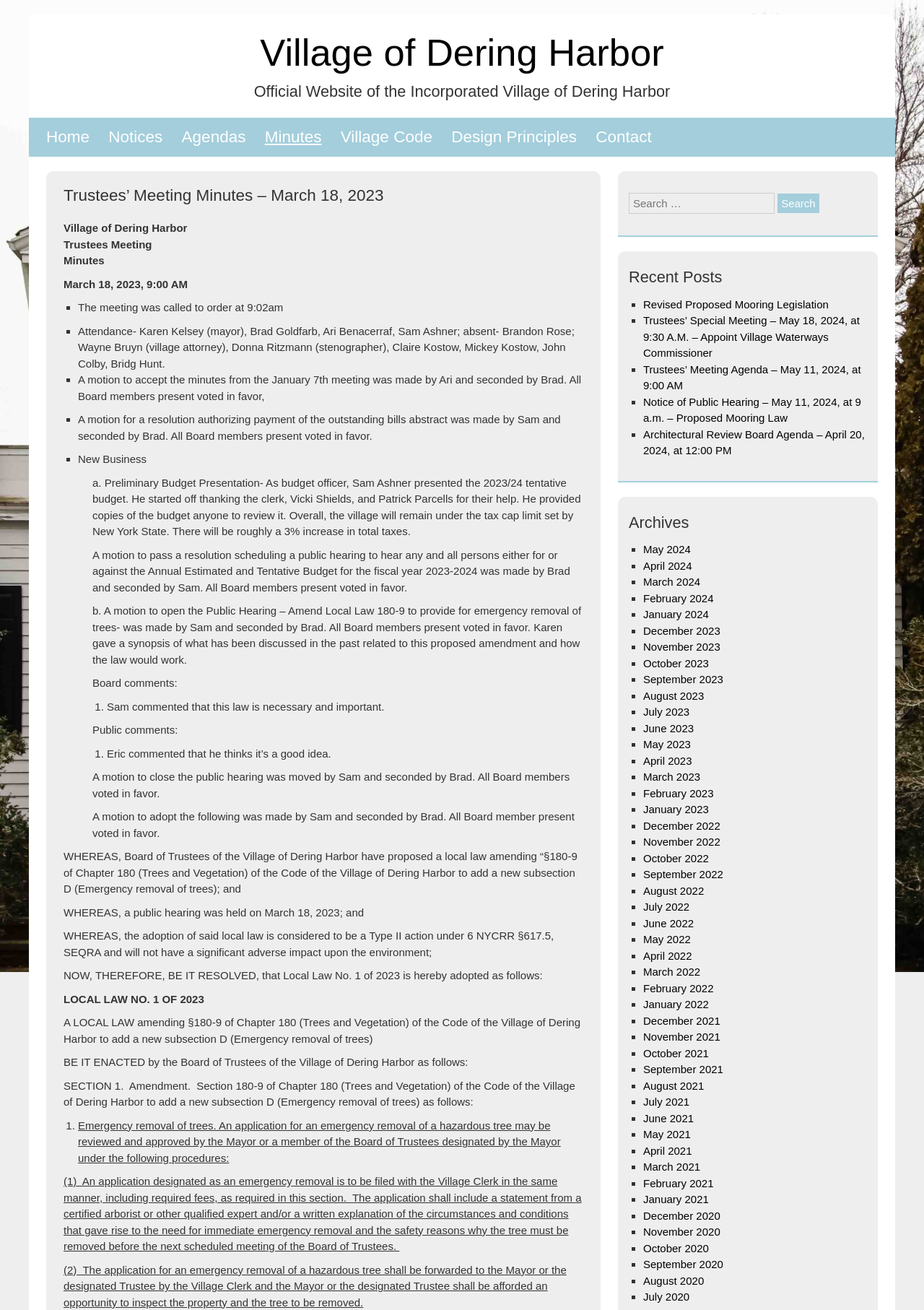What is the purpose of the local law amending §180-9 of Chapter 180?
Refer to the image and offer an in-depth and detailed answer to the question.

The purpose of the local law amending §180-9 of Chapter 180 is to provide for emergency removal of trees, as stated in the 'WHEREAS' clause of the resolution.